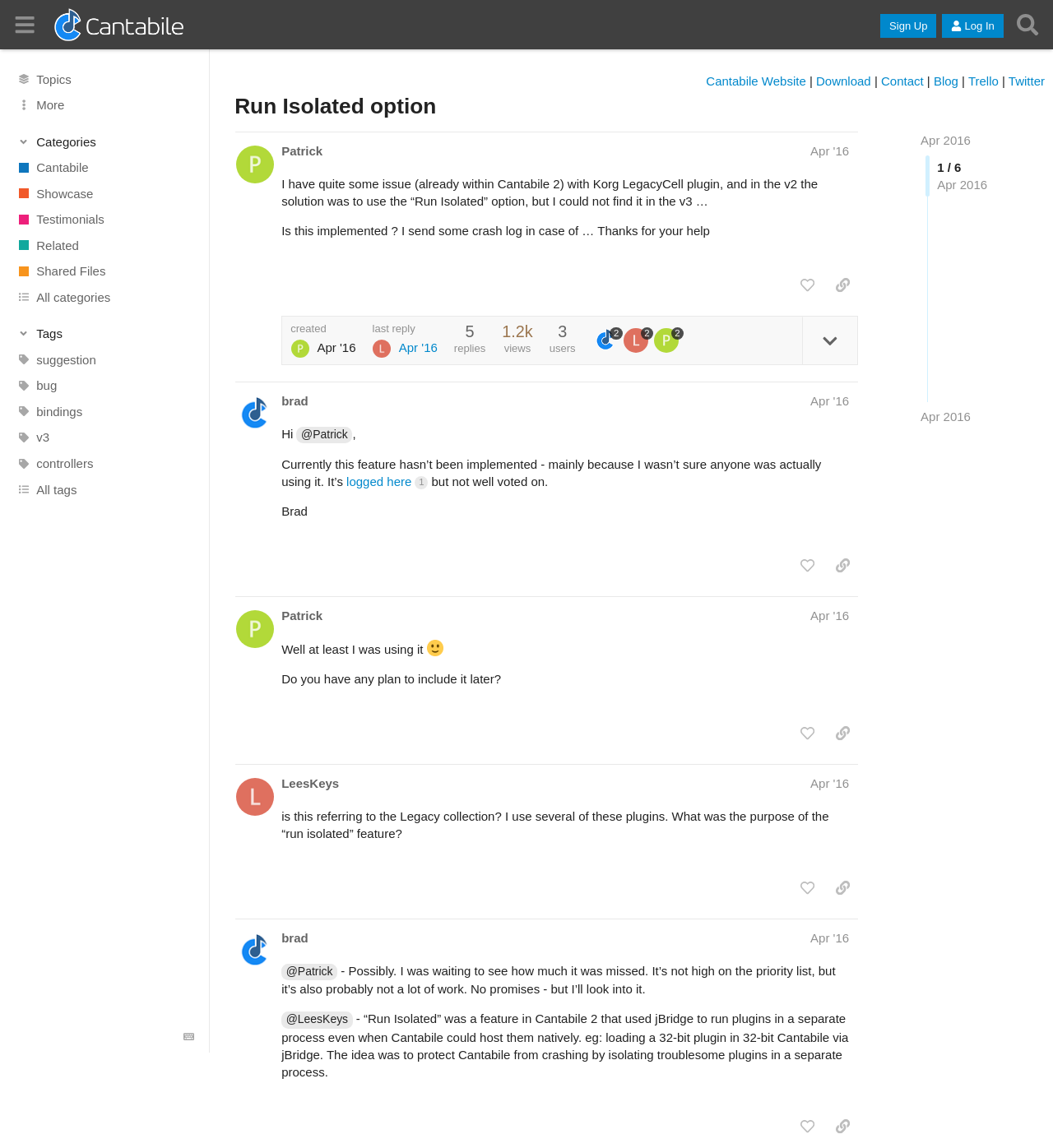Determine the bounding box coordinates for the area you should click to complete the following instruction: "Click on the 'Run Isolated option' link".

[0.223, 0.081, 0.414, 0.103]